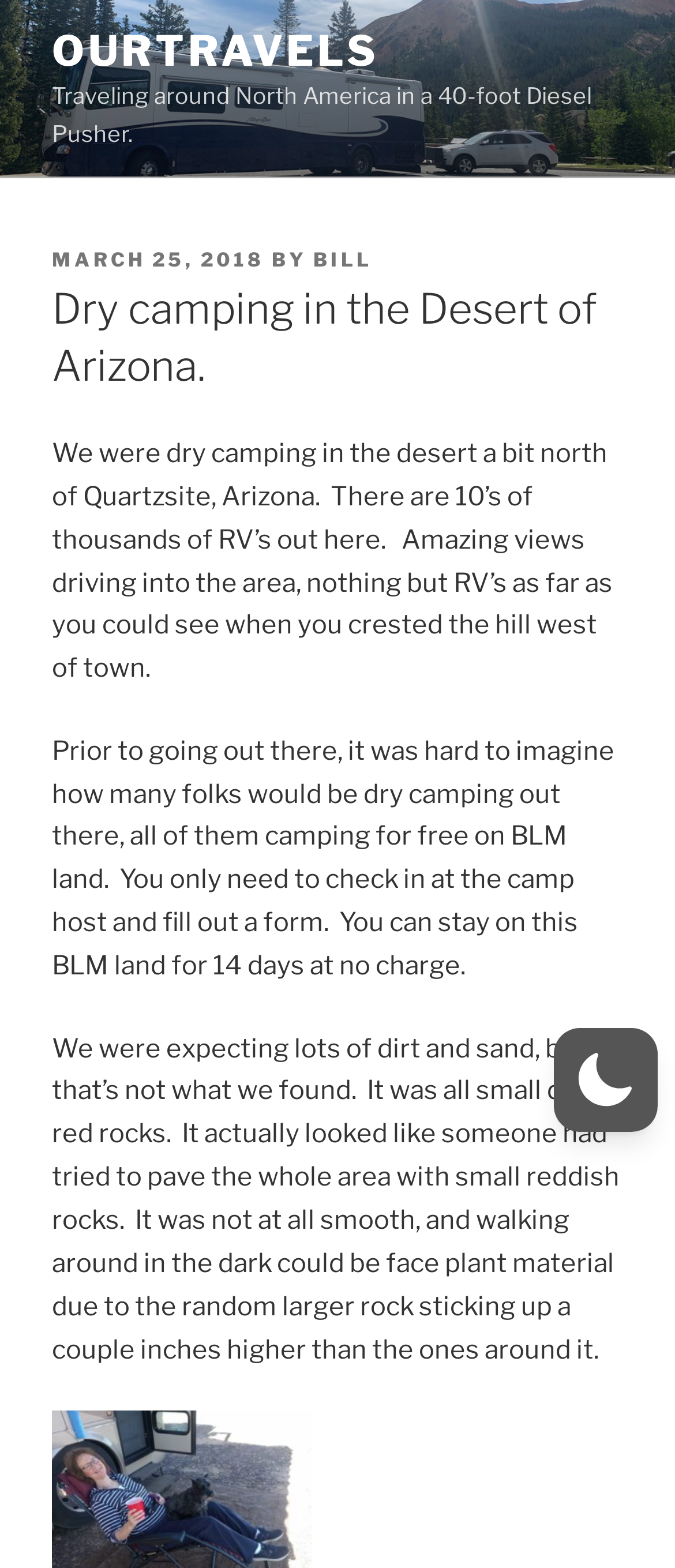Based on the description "OurTravels", find the bounding box of the specified UI element.

[0.077, 0.017, 0.562, 0.049]